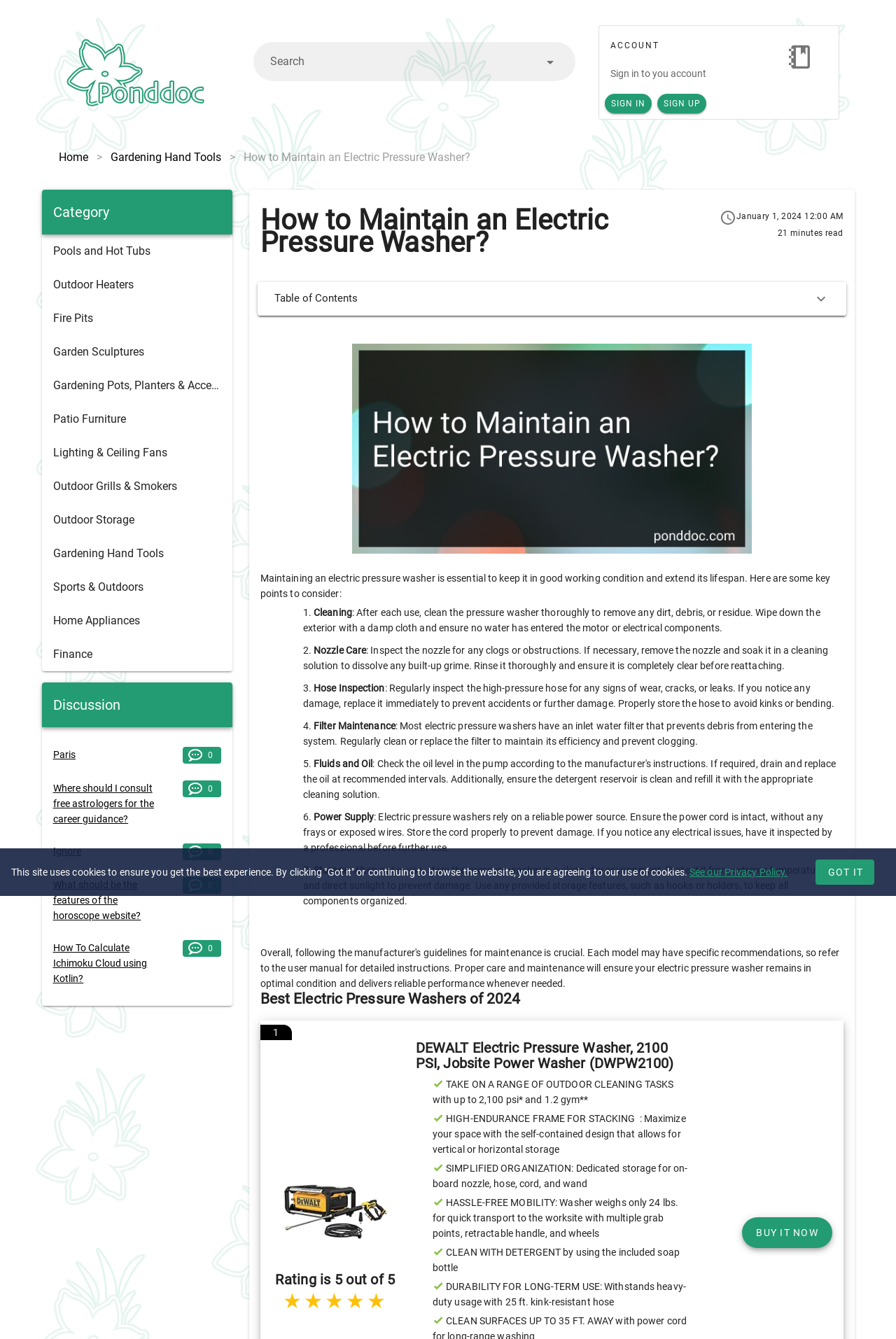Determine the bounding box coordinates of the clickable region to execute the instruction: "Search for something". The coordinates should be four float numbers between 0 and 1, denoted as [left, top, right, bottom].

[0.301, 0.044, 0.579, 0.061]